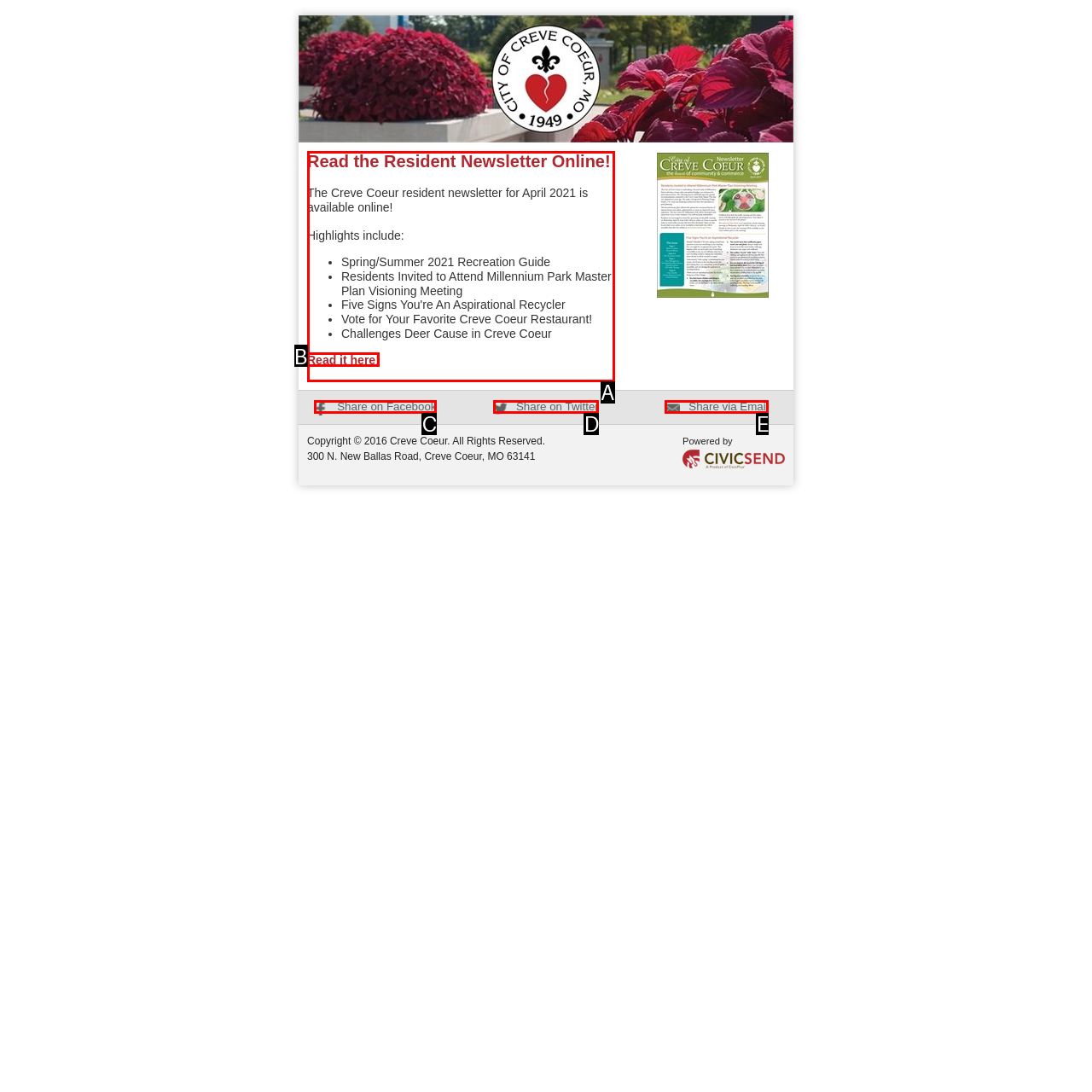Identify the HTML element that best fits the description: Share via Email. Respond with the letter of the corresponding element.

E